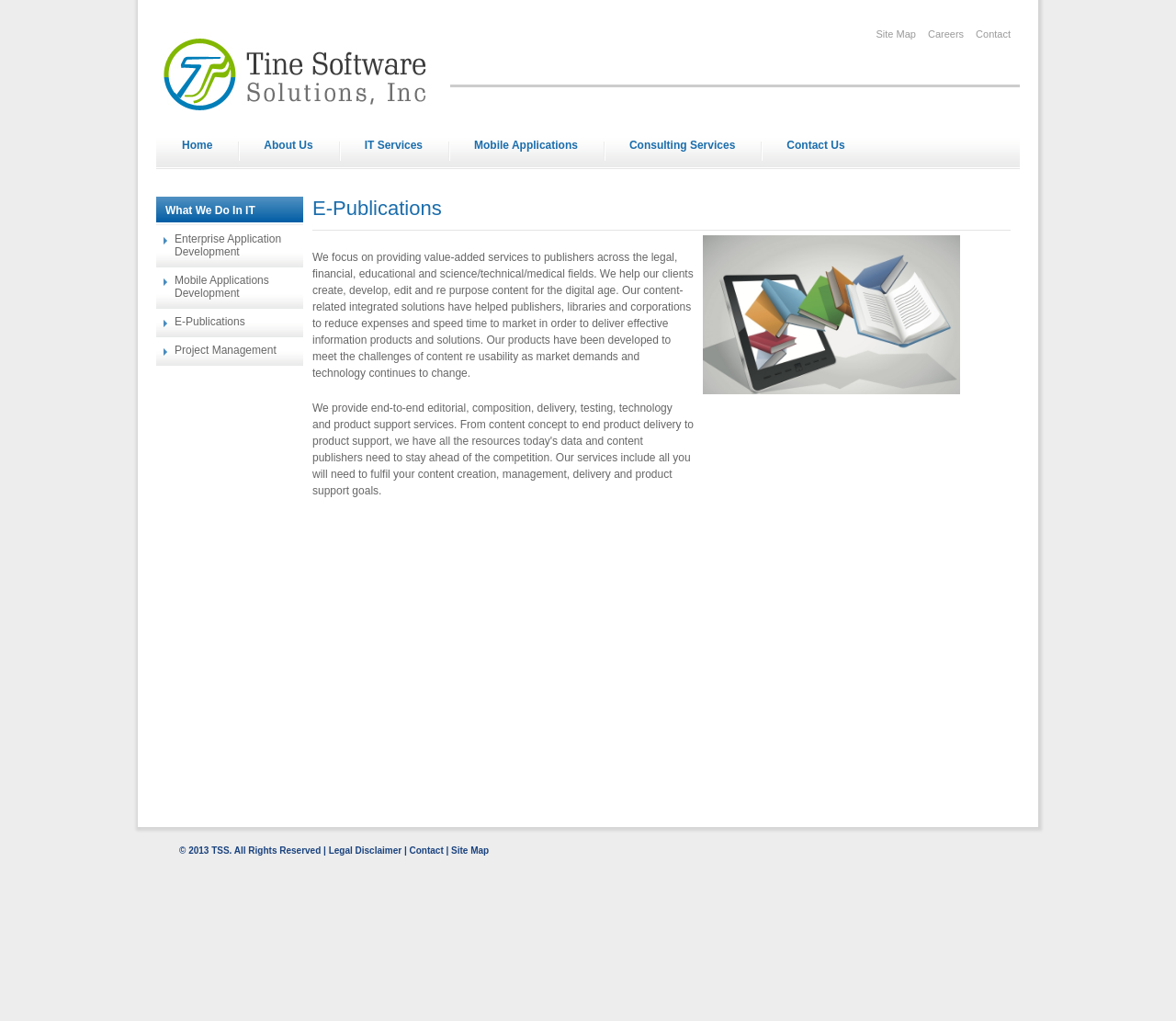Describe every aspect of the webpage in a detailed manner.

The webpage is about Tine Software Solutions, Inc. At the top, there is a heading with the company's name, "TSS", which is also a link. Below it, there is a navigation menu with links to "Home", "About Us", "IT Services", "Mobile Applications", "Consulting Services", and "Contact Us". 

To the right of the navigation menu, there is a section with a heading "What We Do In IT" and links to related services, including "What We Do In IT", "Enterprise Application Development", "Mobile Applications Development", "E-Publications", and "Project Management". 

Below this section, there is another heading "E-Publications" and a block of text that describes the company's services in the field of e-publications, including content creation, development, editing, and repurposing for the digital age. 

To the right of the text, there is an image. 

At the bottom of the page, there is a footer section with a copyright notice, "© 2013 TSS. All Rights Reserved", and links to "Legal Disclaimer", "Contact", and "Site Map". There are also links to "Contact", "Careers", and "Site Map" at the top right corner of the page.